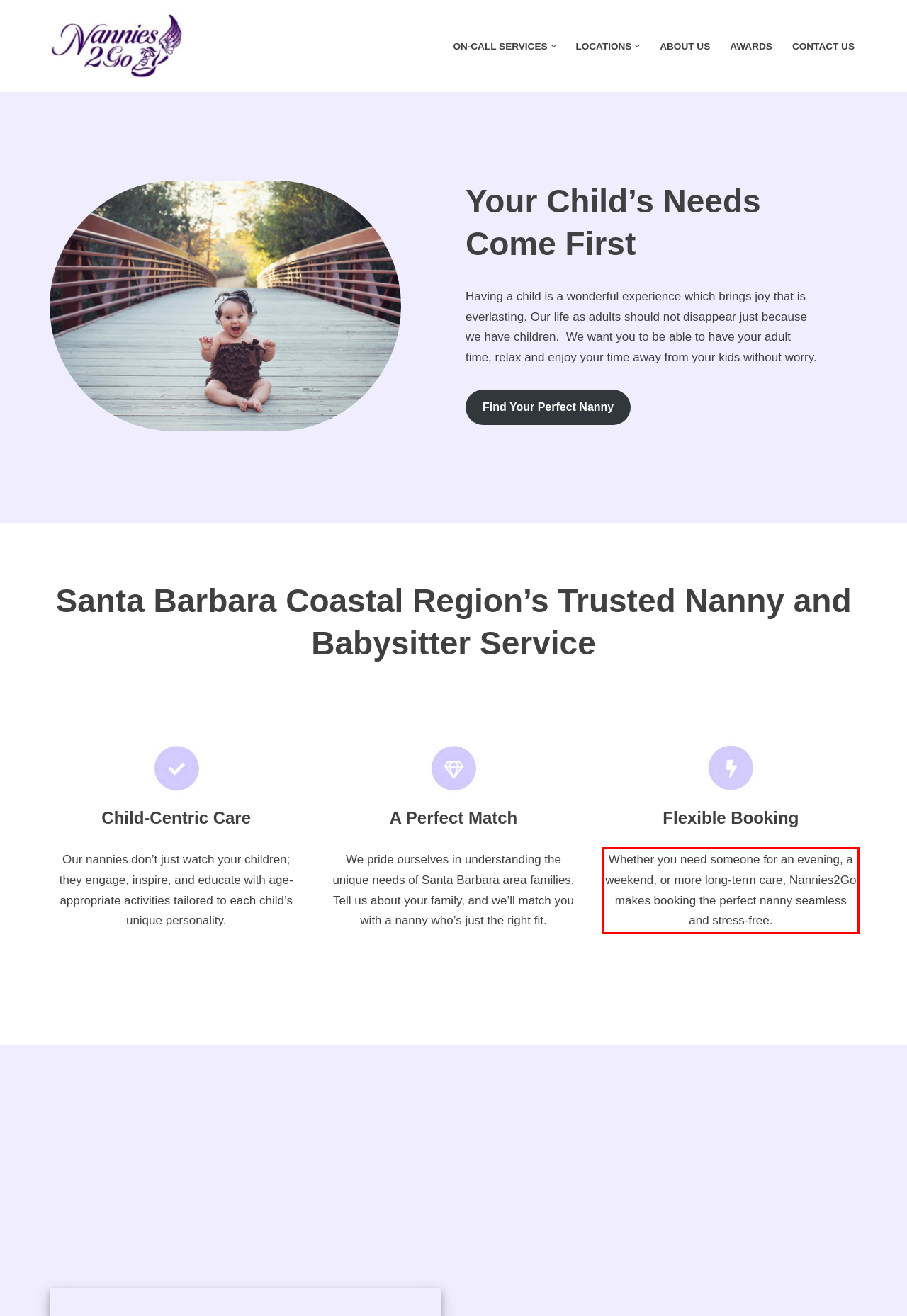Perform OCR on the text inside the red-bordered box in the provided screenshot and output the content.

Whether you need someone for an evening, a weekend, or more long-term care, Nannies2Go makes booking the perfect nanny seamless and stress-free.